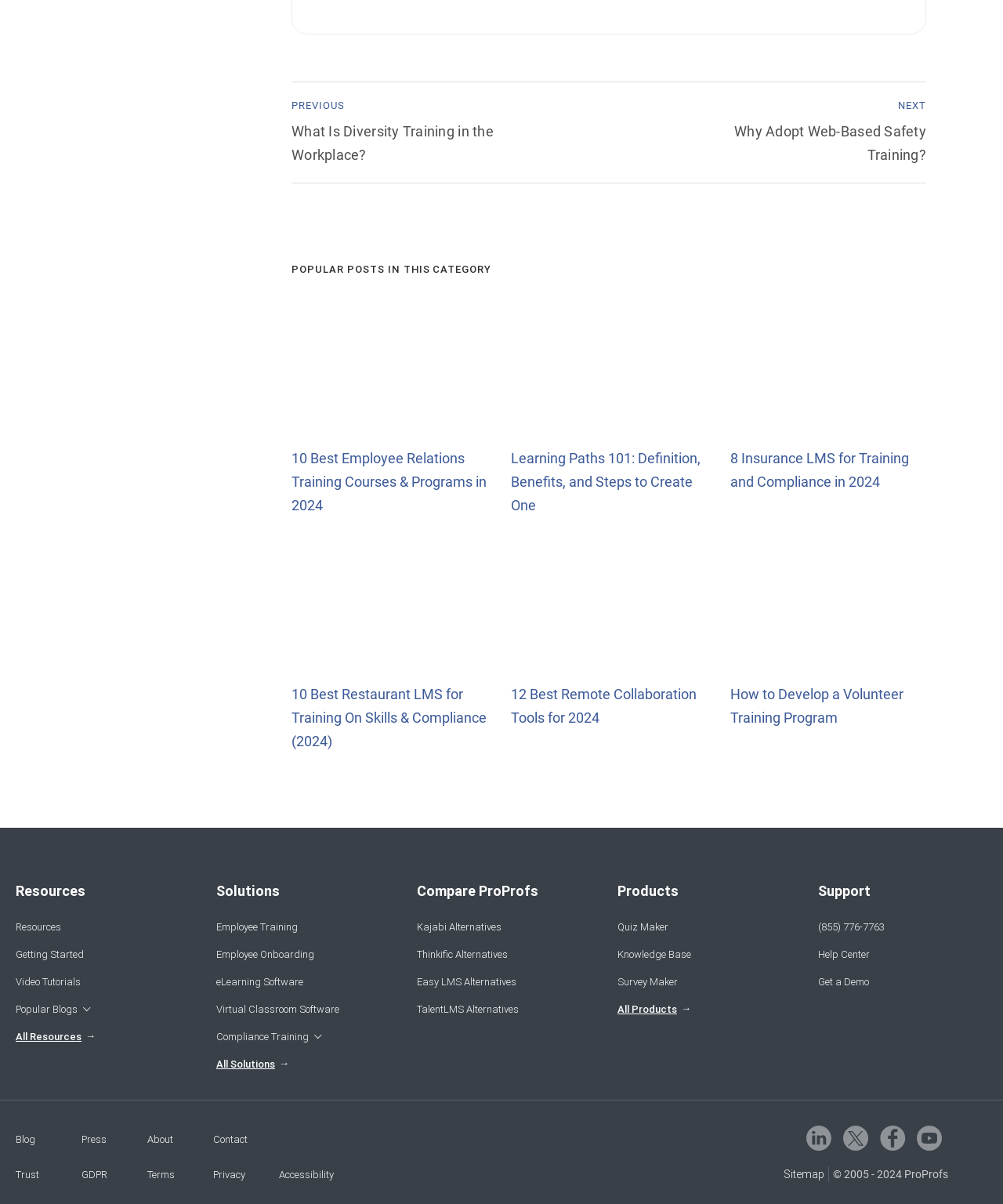Please identify the bounding box coordinates of where to click in order to follow the instruction: "View the '10 Best Employee Relations Training Courses & Programs in 2024' post".

[0.291, 0.257, 0.486, 0.43]